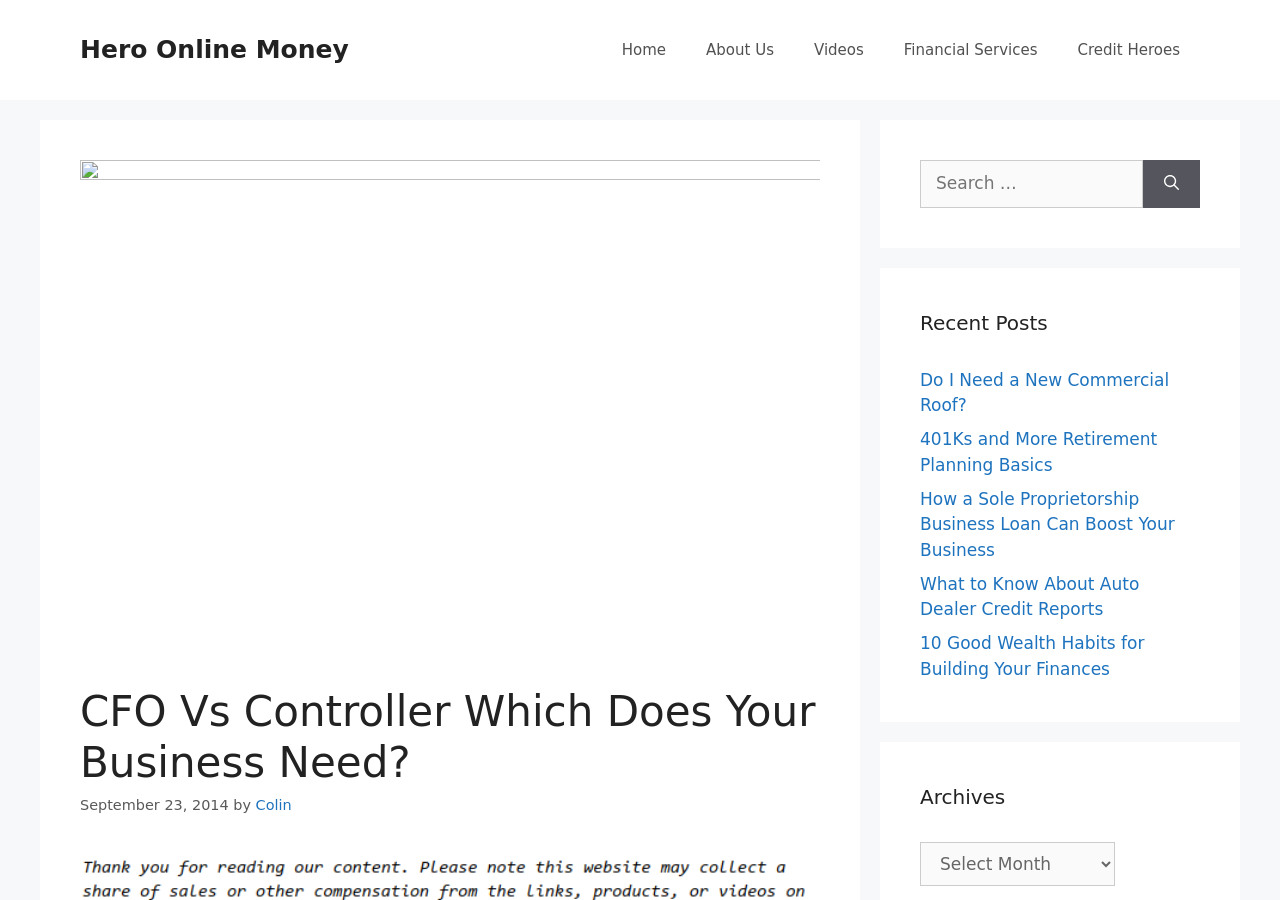Reply to the question with a single word or phrase:
What is the author of the current article?

Colin